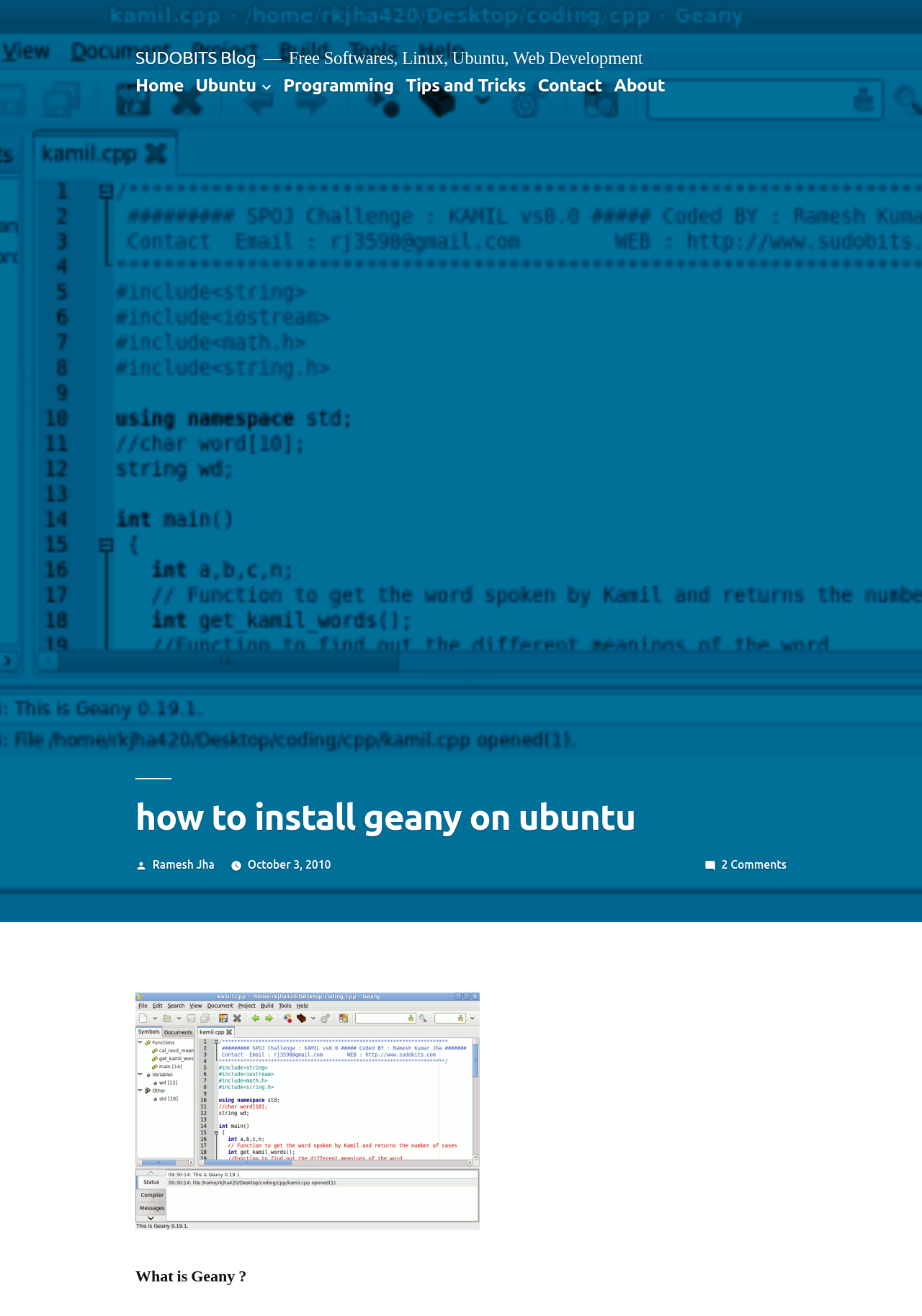Please answer the following question using a single word or phrase: 
Who is the author of the blog post?

Ramesh Jha